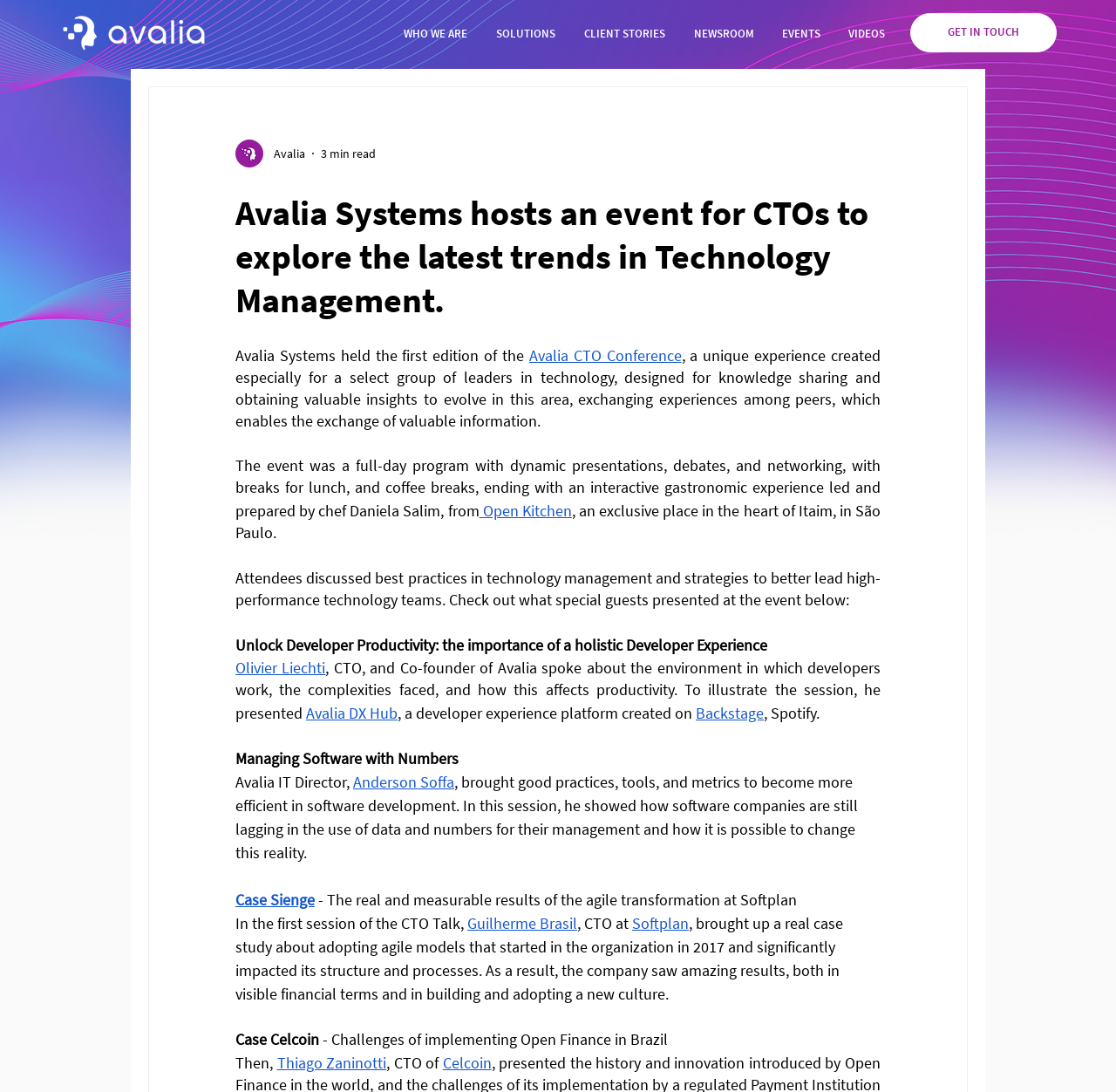Determine the main heading text of the webpage.

Avalia Systems hosts an event for CTOs to explore the latest trends in Technology Management.